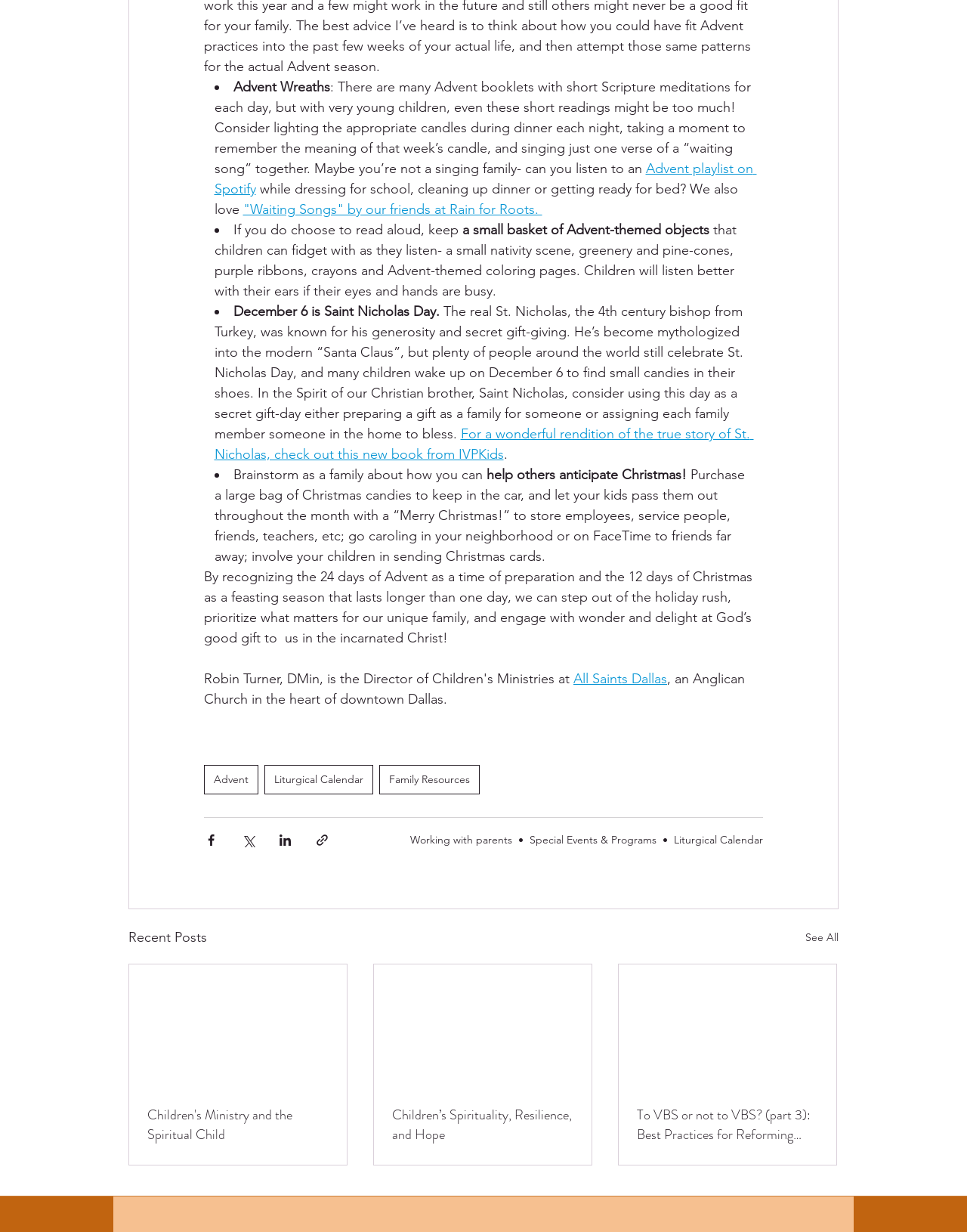Please identify the bounding box coordinates of the element's region that I should click in order to complete the following instruction: "View PCC LOOKUP". The bounding box coordinates consist of four float numbers between 0 and 1, i.e., [left, top, right, bottom].

None